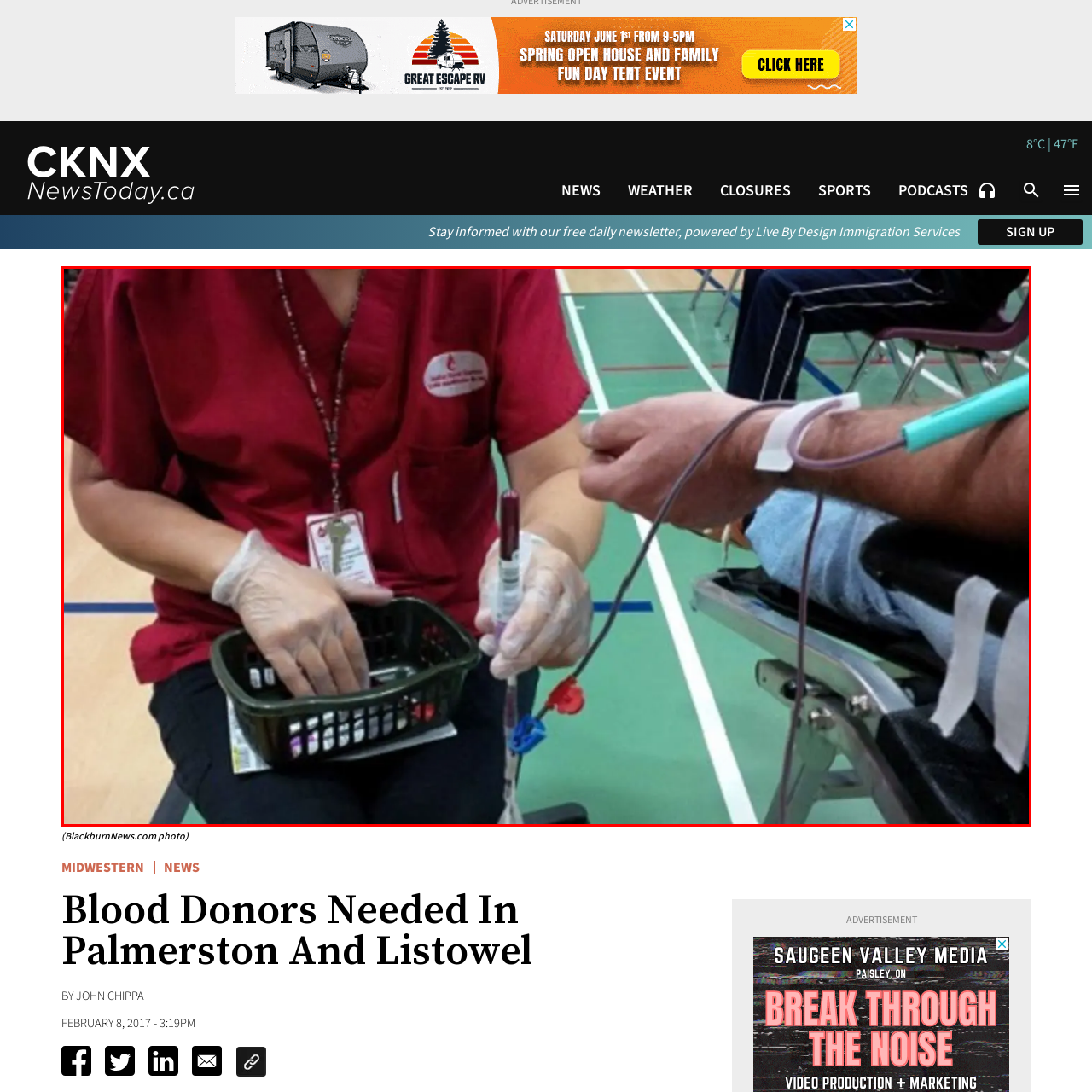Provide a comprehensive description of the image highlighted within the red bounding box.

In this image, a healthcare professional wearing a red scrub top and protective gloves is preparing to draw blood from a patient. The professional carefully holds a syringe with a vial of blood, while also managing a small basket that may contain other medical supplies. The patient's arm is visible in the frame, featuring a tourniquet and a clear catheter line, indicating that they are likely donating blood or undergoing a medical procedure. The background shows a gymnasium or community center with chairs arranged for the blood donation event. This scene highlights the important work of healthcare providers and the vital role of blood donation in community health efforts.